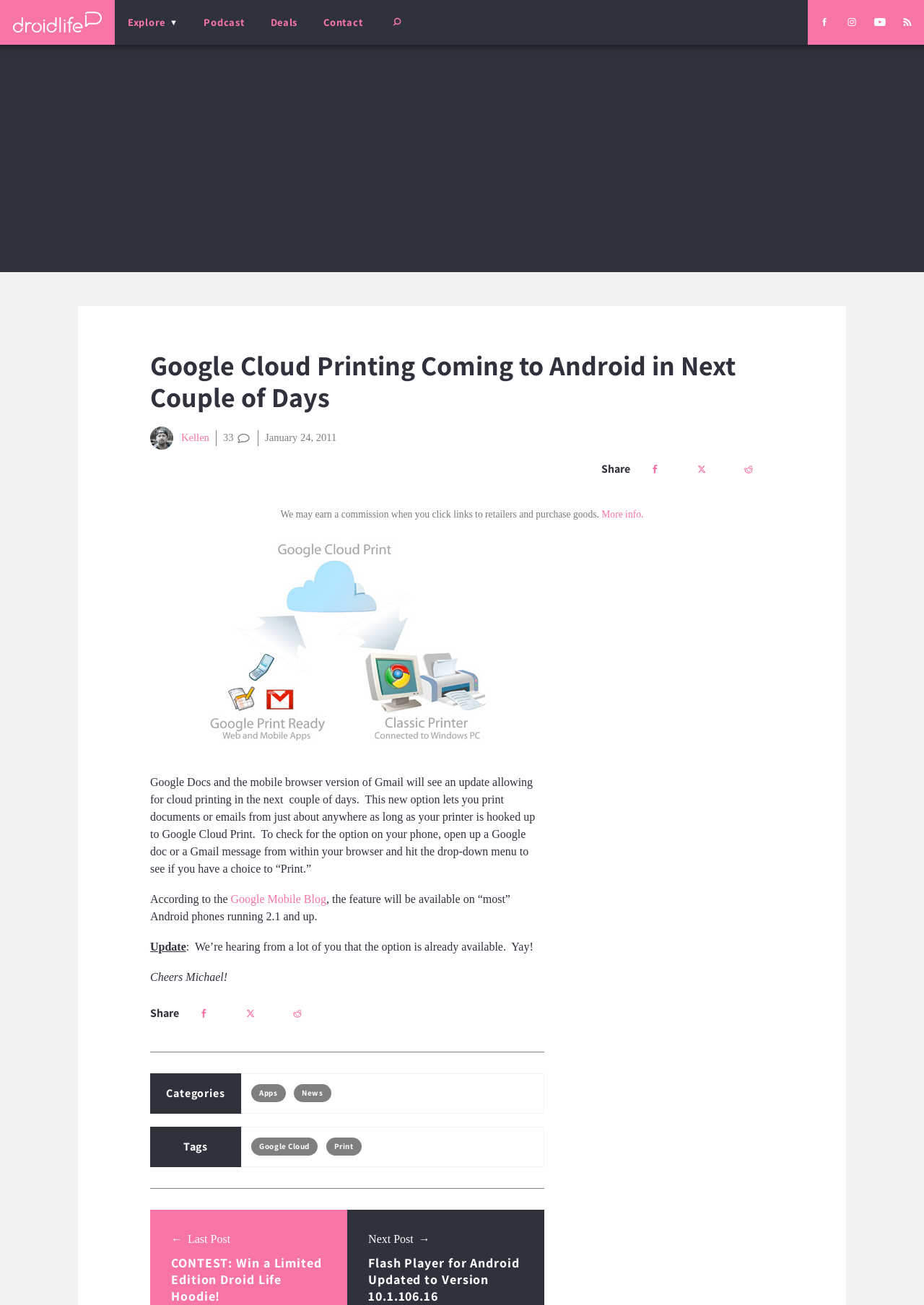What is the author's name?
Could you give a comprehensive explanation in response to this question?

The author's name is mentioned in the webpage content, specifically in the section where it says 'Kellen Kellen' with an accompanying image of the author.